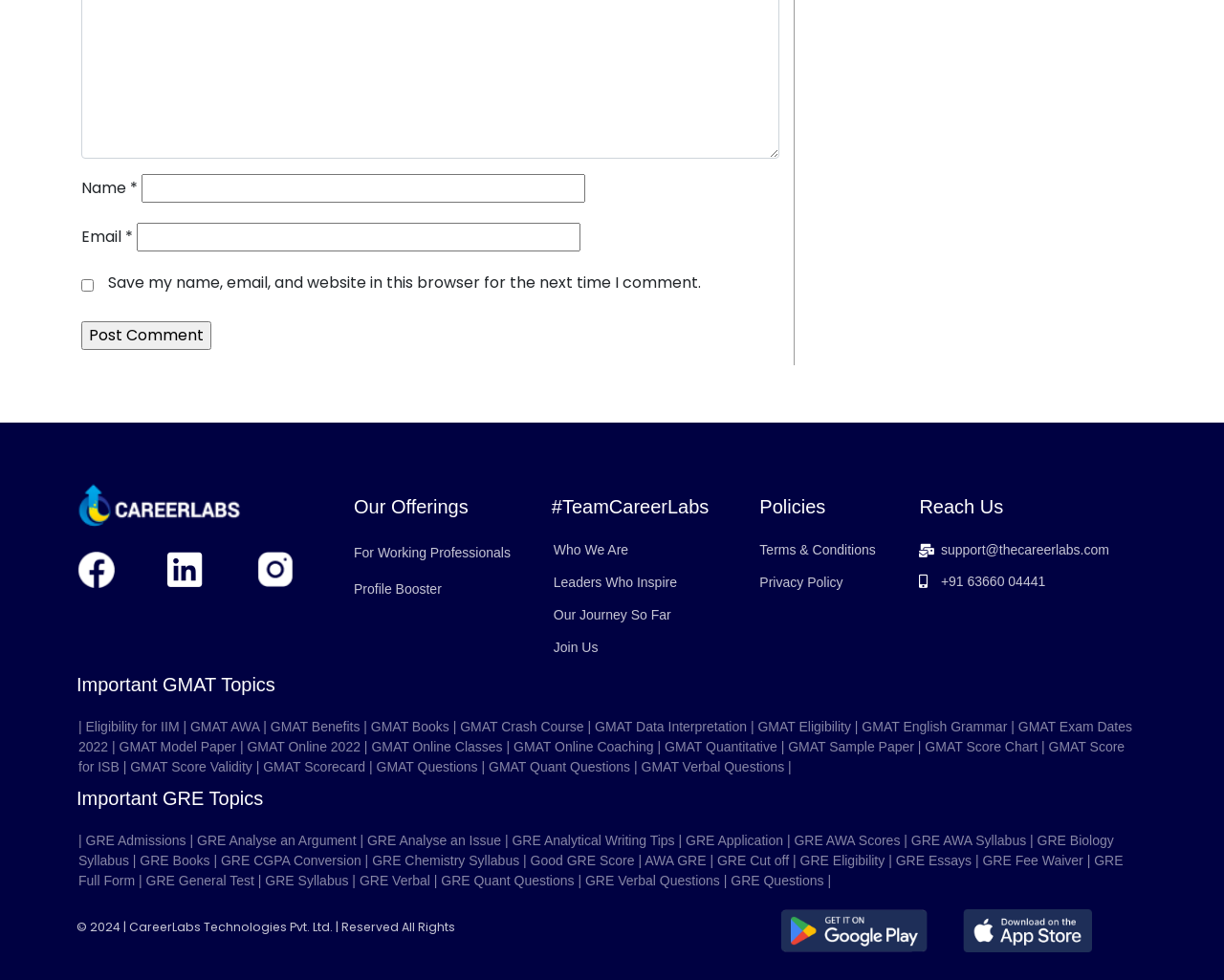How many GMAT-related links are available?
Based on the image, provide your answer in one word or phrase.

15